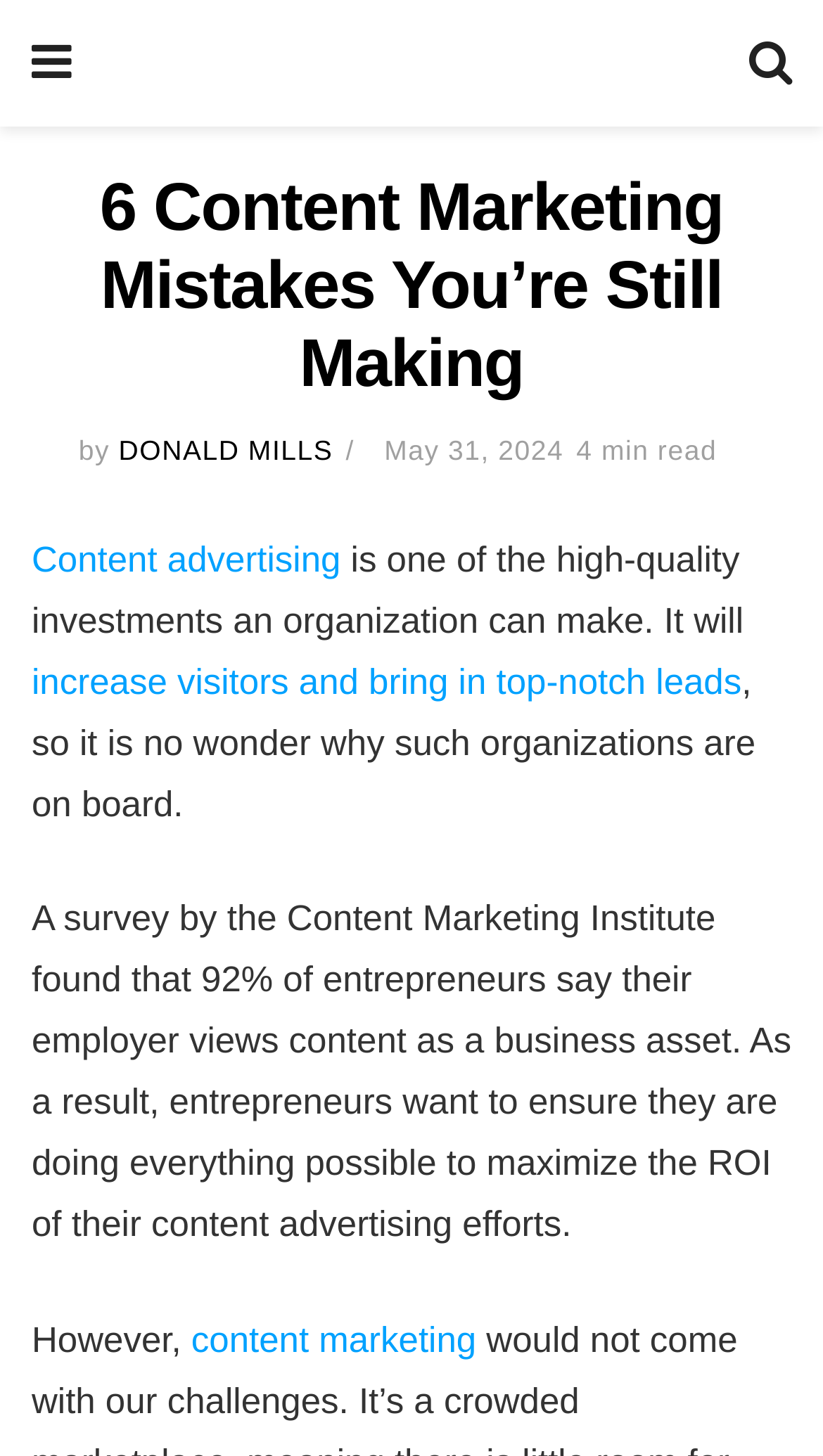Determine the primary headline of the webpage.

6 Content Marketing Mistakes You’re Still Making